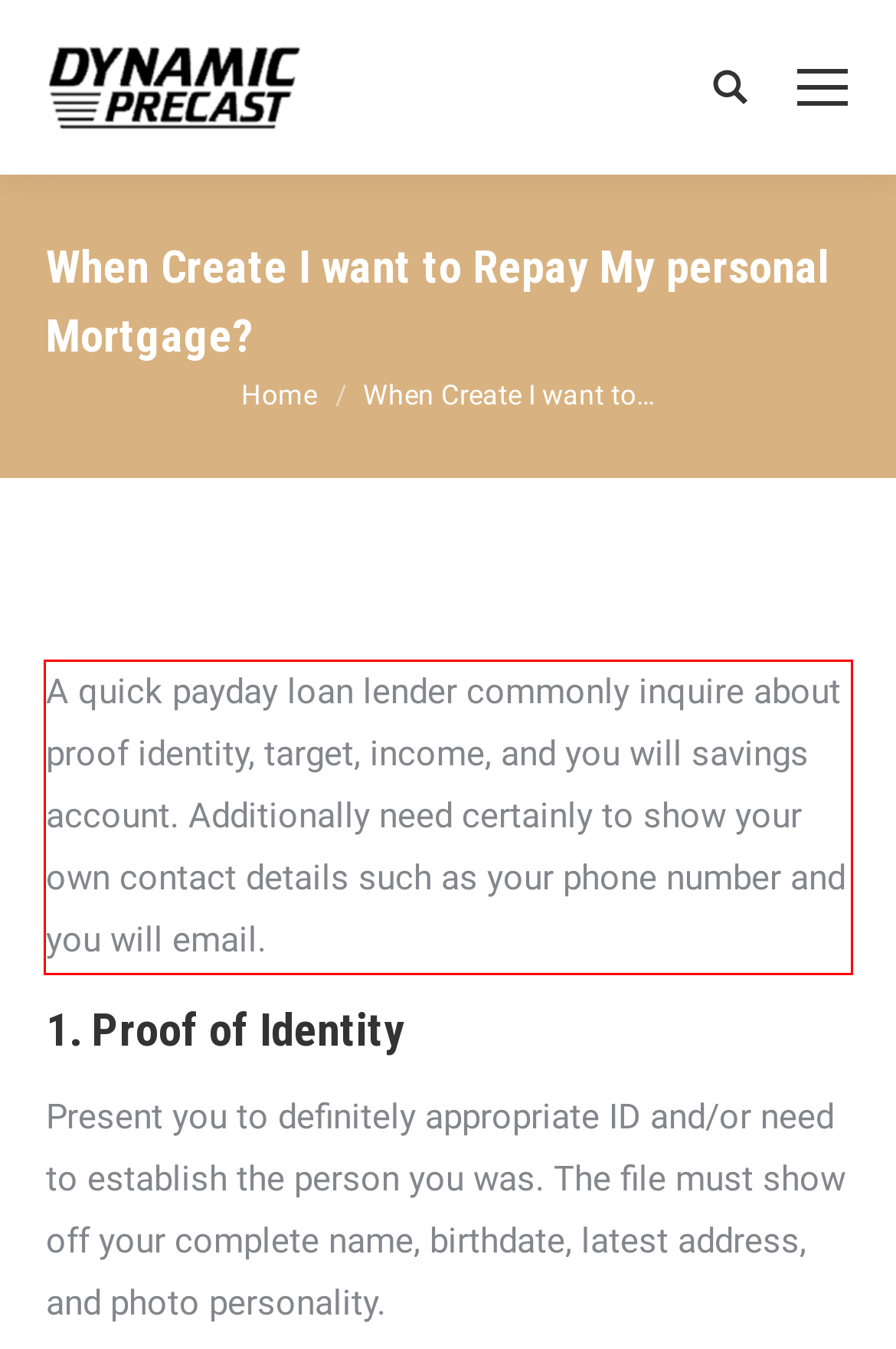In the given screenshot, locate the red bounding box and extract the text content from within it.

A quick payday loan lender commonly inquire about proof identity, target, income, and you will savings account. Additionally need certainly to show your own contact details such as your phone number and you will email.